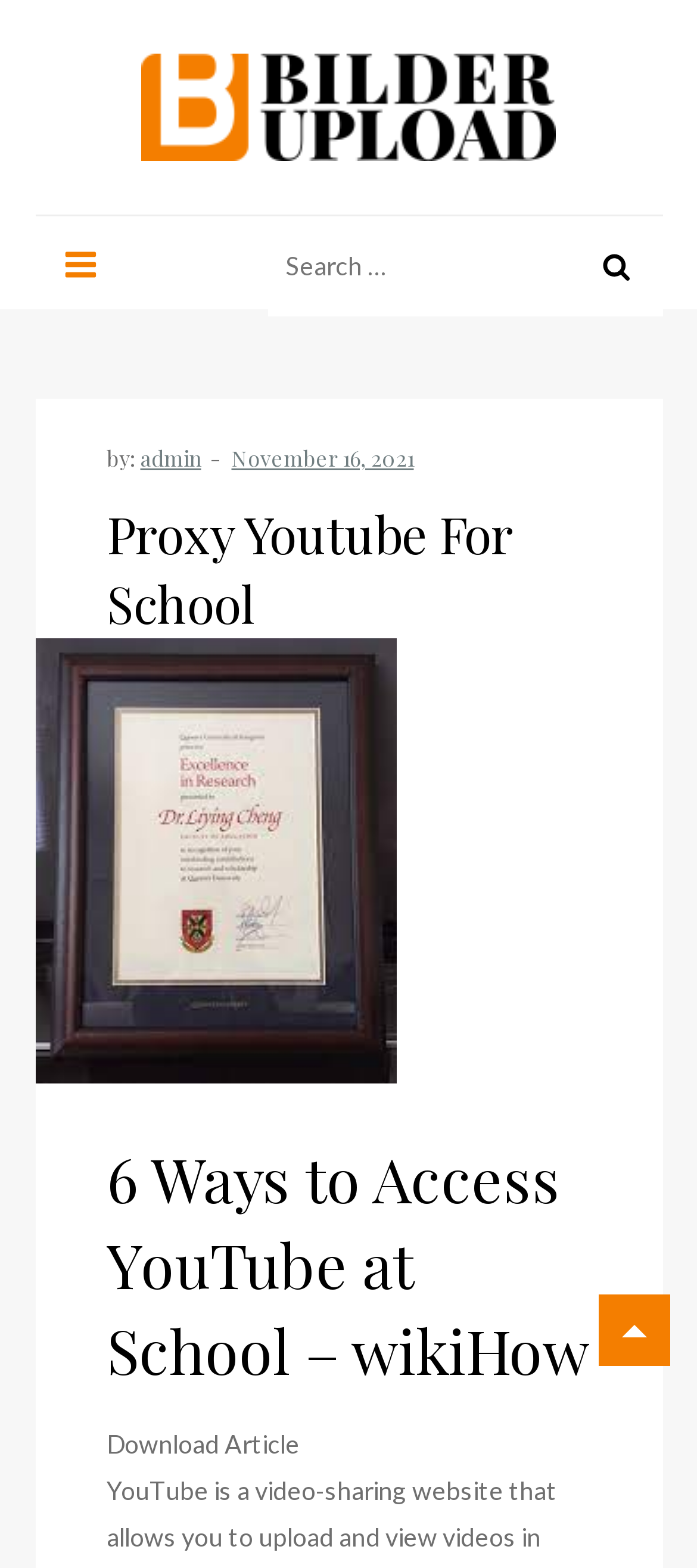Provide the bounding box coordinates for the specified HTML element described in this description: "Menu". The coordinates should be four float numbers ranging from 0 to 1, in the format [left, top, right, bottom].

[0.05, 0.138, 0.178, 0.197]